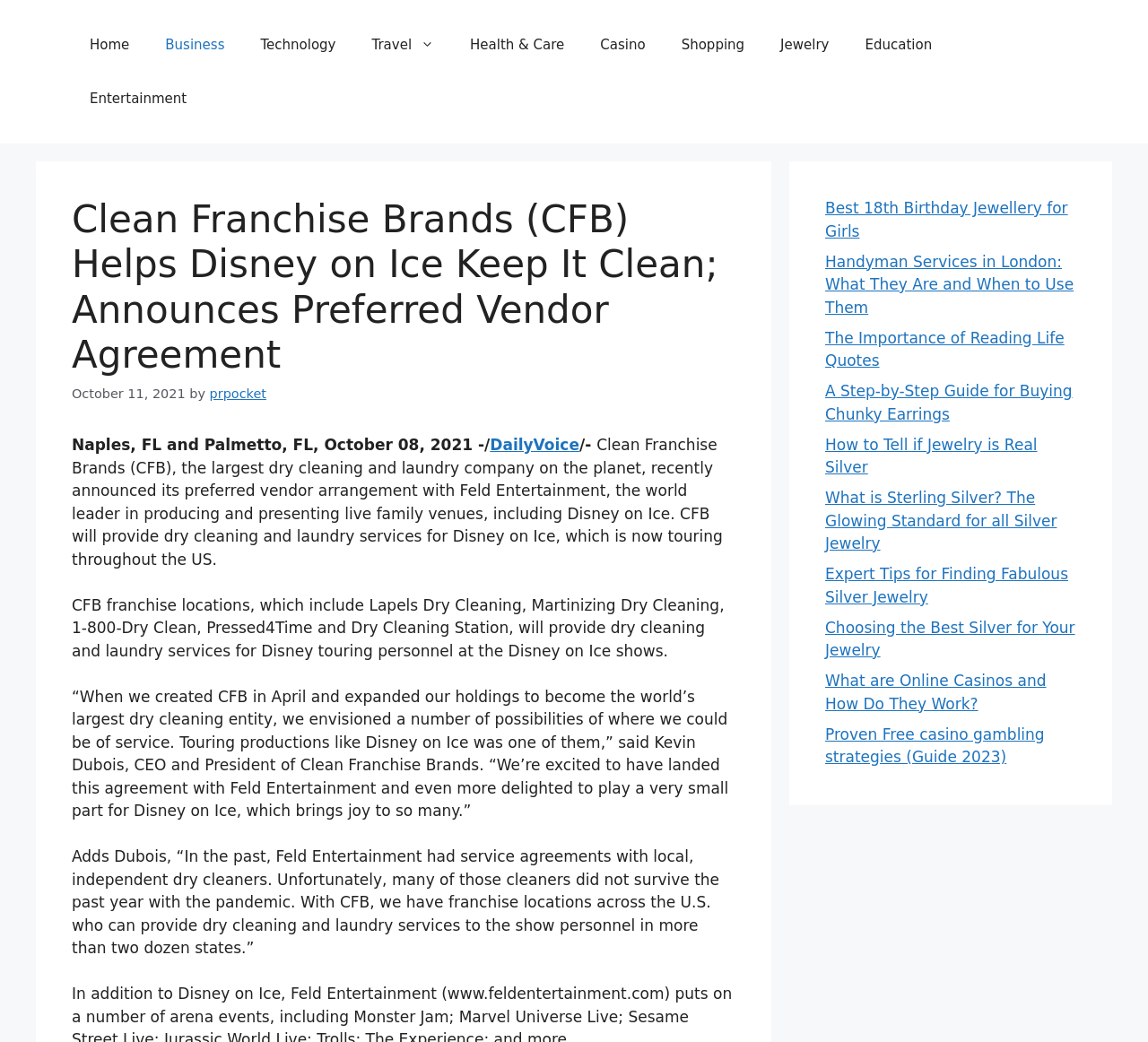How many links are in the navigation menu?
Please answer the question with a detailed and comprehensive explanation.

I counted the number of links in the navigation menu, which are Home, Business, Technology, Travel, Health & Care, Casino, Shopping, Jewelry, Education, and Entertainment.